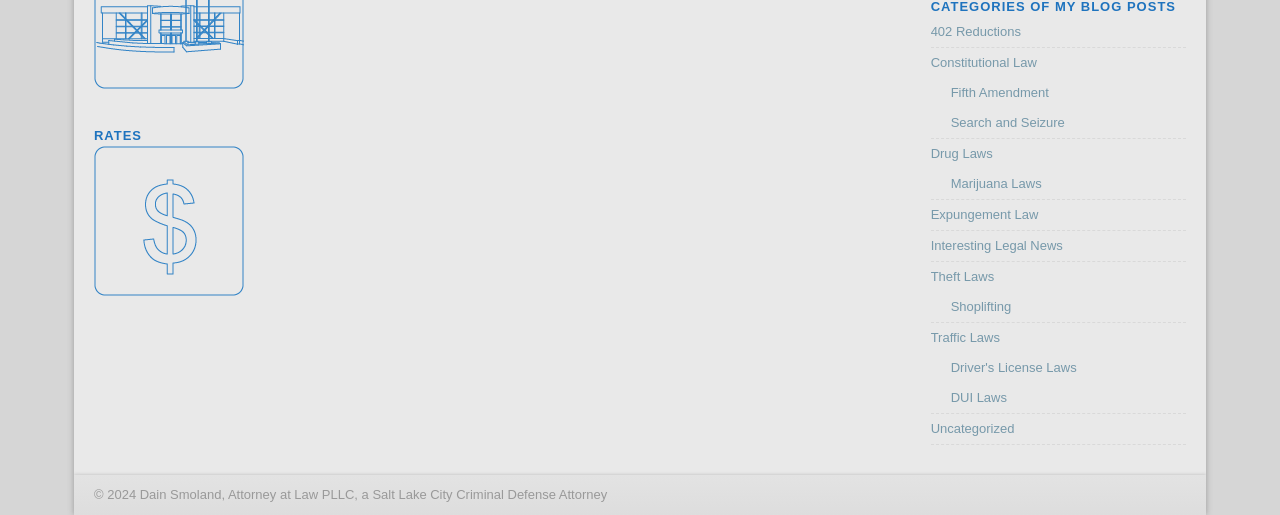What is the category of '402 Reductions'? Look at the image and give a one-word or short phrase answer.

Law